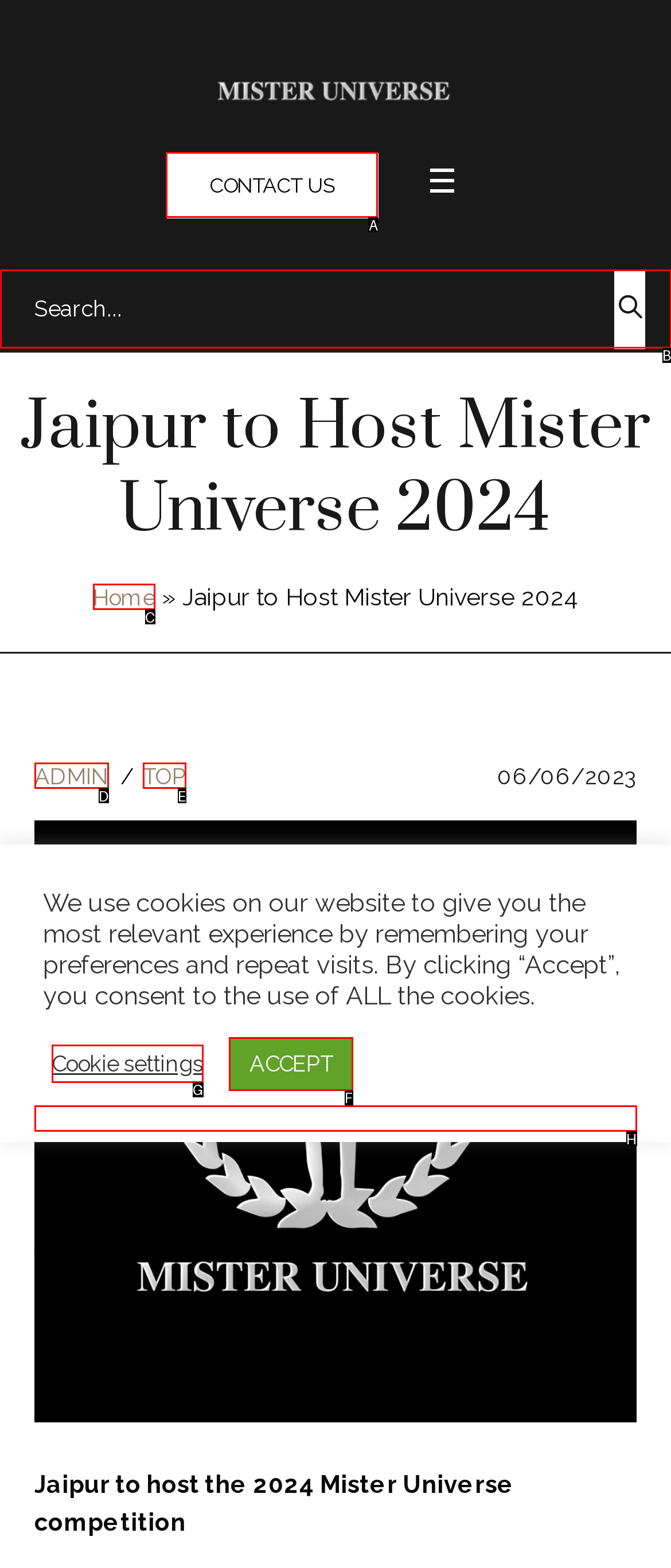Determine which HTML element I should select to execute the task: Search for something
Reply with the corresponding option's letter from the given choices directly.

B